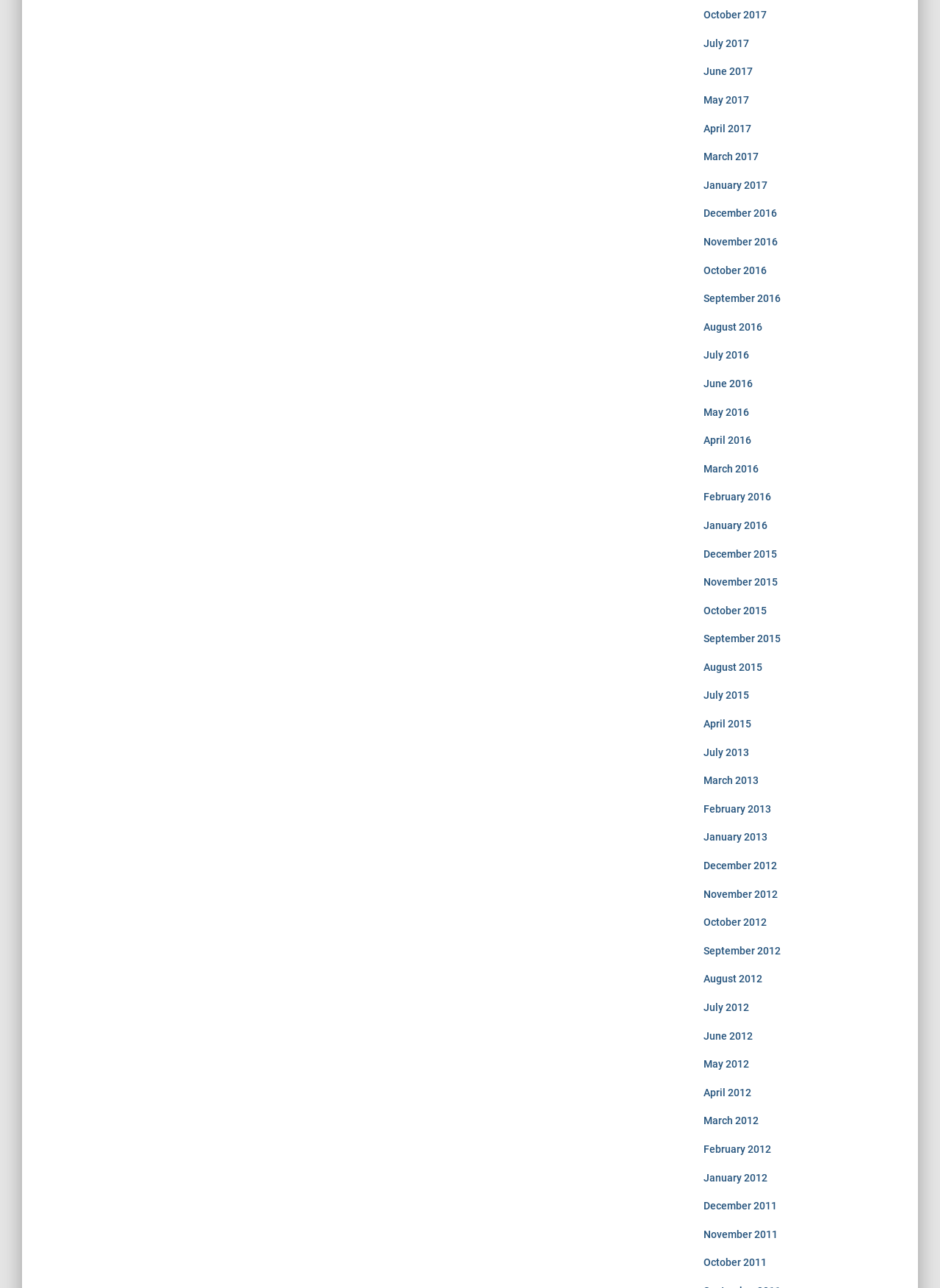Specify the bounding box coordinates of the area to click in order to follow the given instruction: "view July 2016."

[0.748, 0.271, 0.796, 0.28]